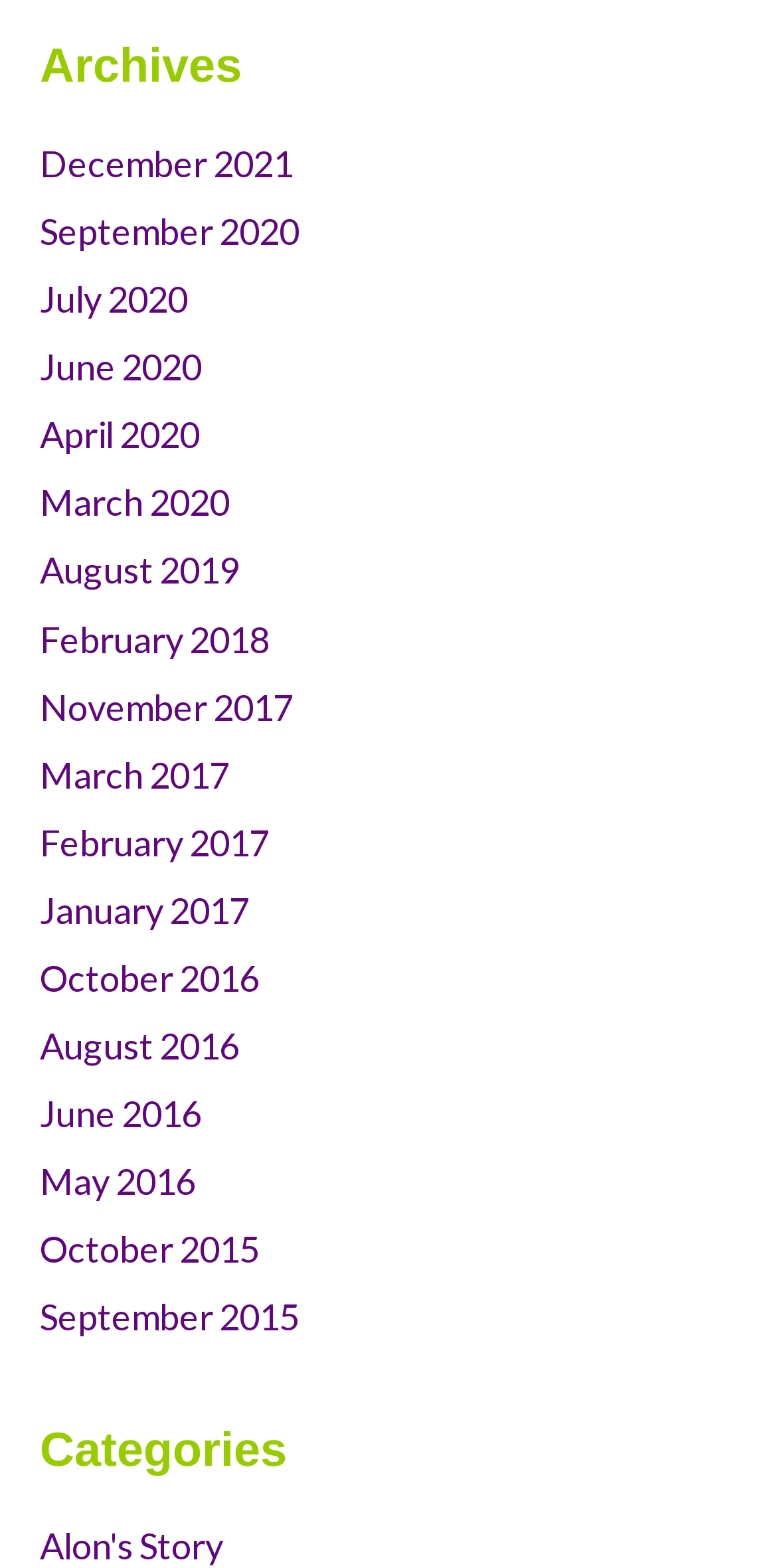Please find and report the bounding box coordinates of the element to click in order to perform the following action: "browse categories". The coordinates should be expressed as four float numbers between 0 and 1, in the format [left, top, right, bottom].

[0.051, 0.908, 0.949, 0.944]